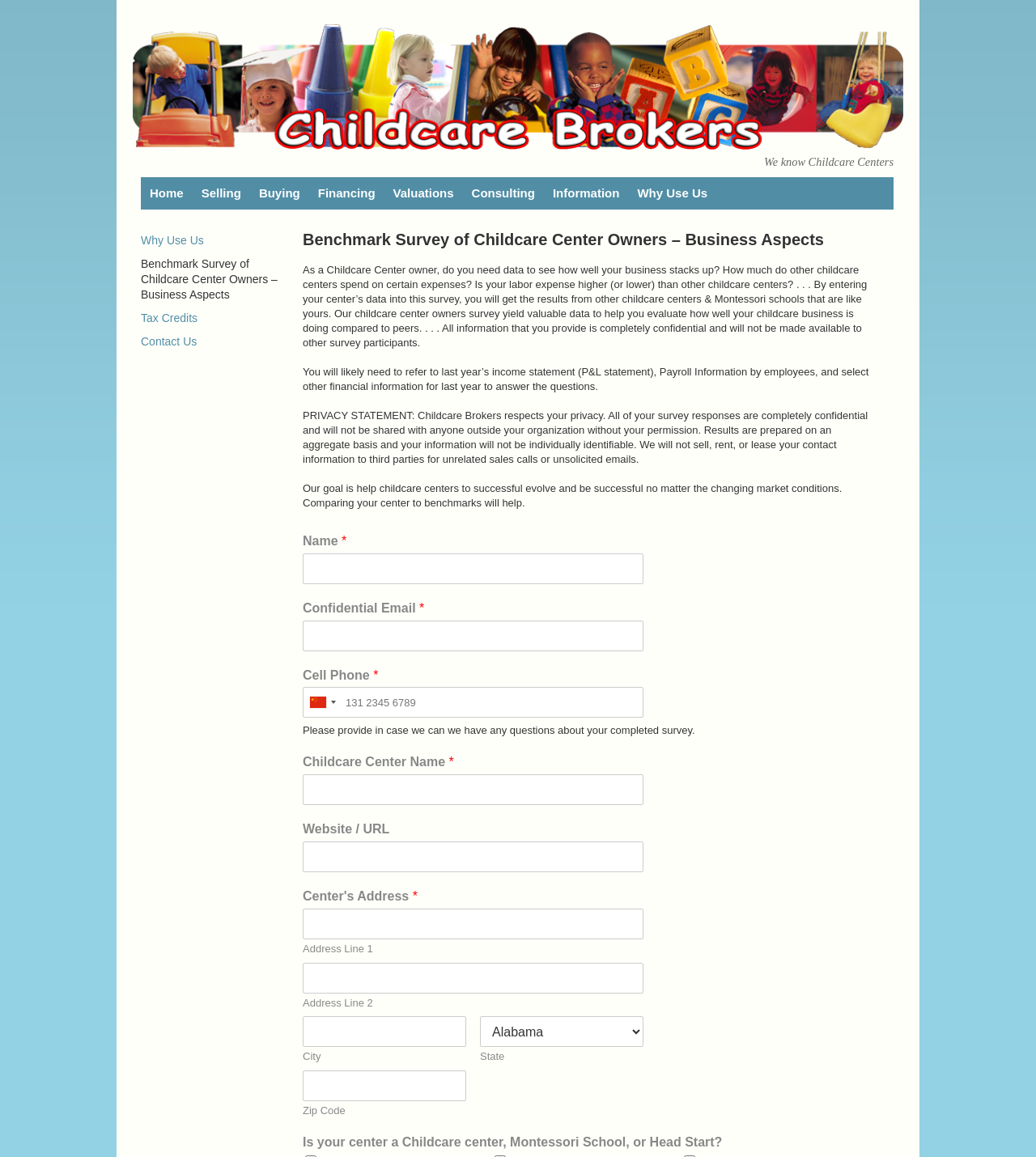Provide a thorough description of the webpage's content and layout.

This webpage is about a benchmark survey for childcare center owners, focusing on business aspects. At the top, there are several links, including "We know Childcare Centers", "Home", "Selling", "Buying", "Financing", "Valuations", "Consulting", "Information", and "Why Use Us". 

Below these links, there is a heading that reads "Benchmark Survey of Childcare Center Owners – Business Aspects". This is followed by a paragraph of text that explains the purpose of the survey, which is to provide childcare center owners with data to compare their business with others in the industry. 

The survey itself is comprised of several sections. The first section asks for the owner's name, confidential email, cell phone number, and childcare center name. There are also fields to enter the center's website or URL, and address information, including address line 1, address line 2, city, state, and zip code. 

Finally, there is a question that asks if the center is a childcare center, Montessori school, or Head Start. Throughout the survey, there are asterisks indicating required fields.